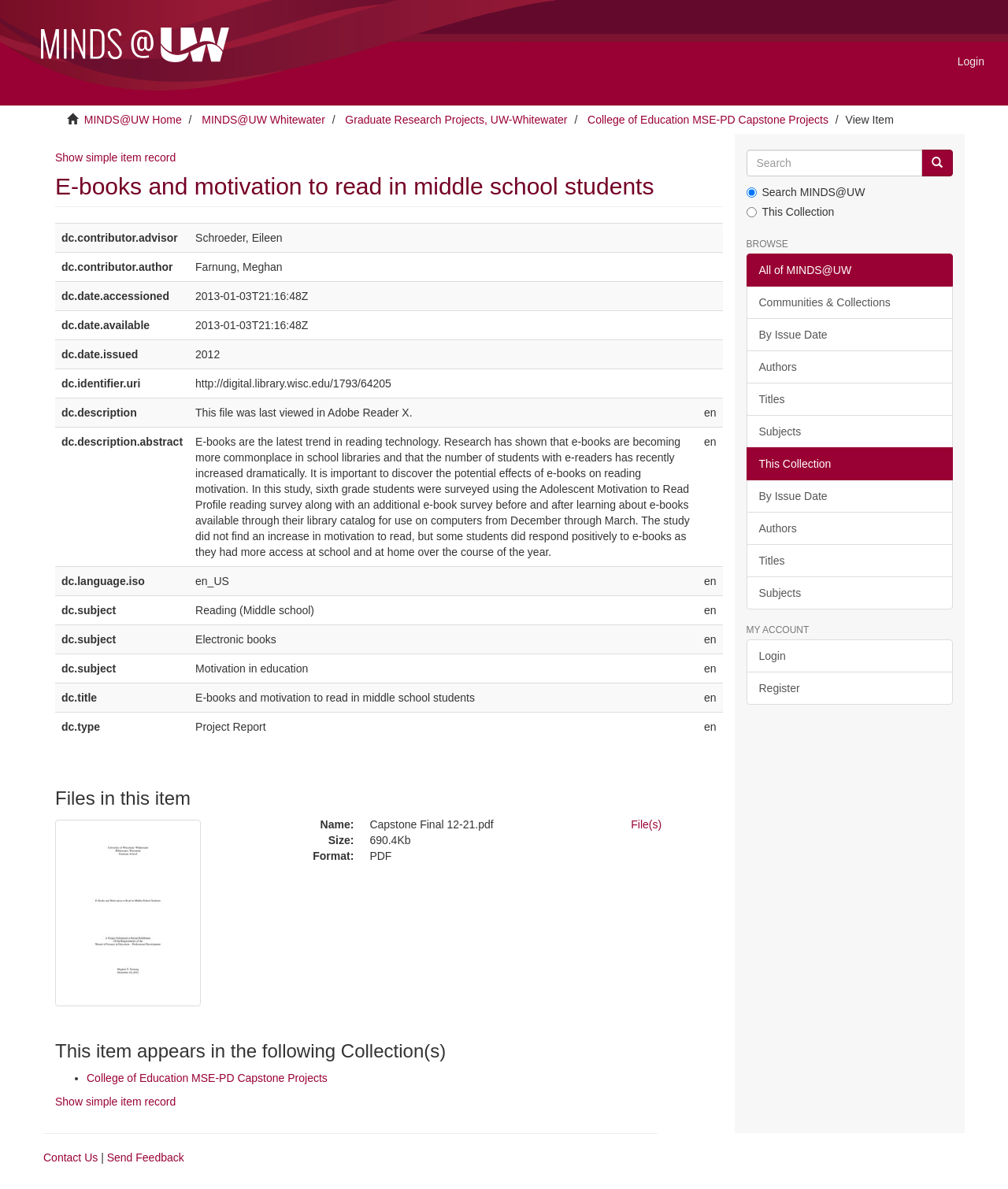Bounding box coordinates are given in the format (top-left x, top-left y, bottom-right x, bottom-right y). All values should be floating point numbers between 0 and 1. Provide the bounding box coordinate for the UI element described as: name="query" placeholder="Search"

[0.74, 0.126, 0.915, 0.148]